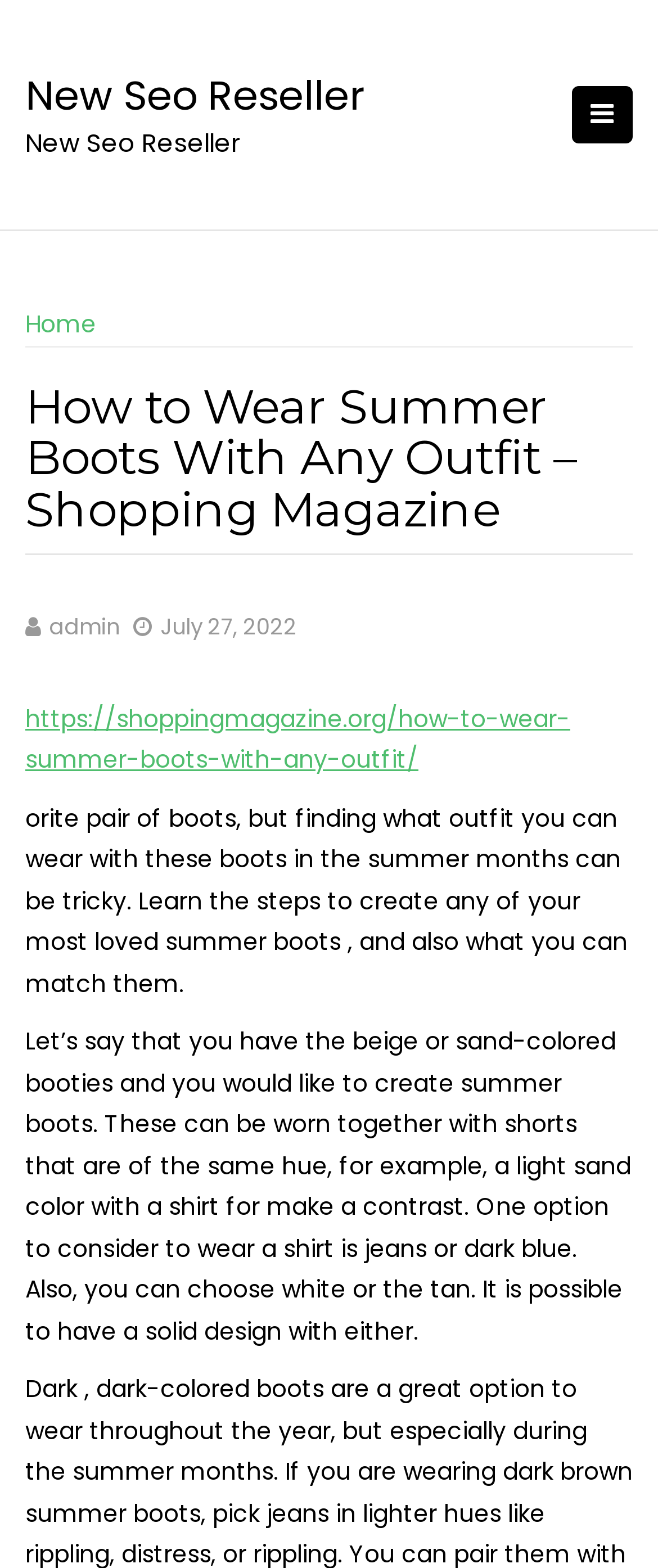Provide a thorough description of the webpage's content and layout.

The webpage is an article titled "How to Wear Summer Boots With Any Outfit" on Shopping Magazine. At the top right corner, there is a button with an icon. Below it, there is a link to "New Seo Reseller" and a navigation menu with a "Home" link. The main header of the page is the title of the article, which is "How to Wear Summer Boots With Any Outfit – Shopping Magazine".

On the top left side, there are two links: one with an admin icon and another with a calendar icon and the date "July 27, 2022". Below these links, there is a section that summarizes the article, stating that finding the right outfit to wear with summer boots can be tricky, but the article will provide steps to create any summer outfit with boots.

The main content of the article starts below this summary. The first paragraph discusses how to style beige or sand-colored booties with shorts of the same hue, and suggests pairing them with a contrasting shirt, such as jeans or dark blue, or white or tan for a solid design.